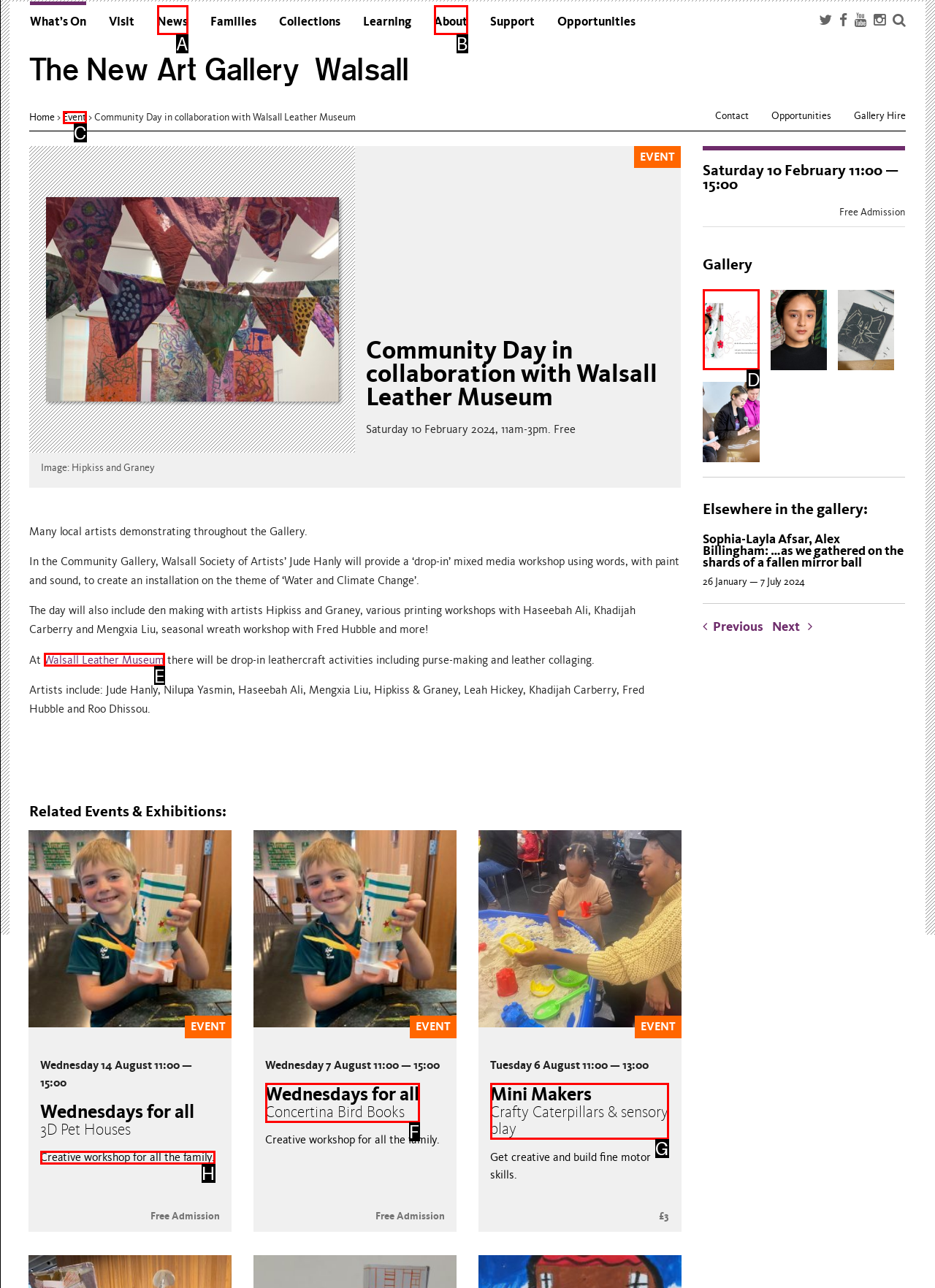Refer to the element description: Courtesy: Nilupa Yasmin and identify the matching HTML element. State your answer with the appropriate letter.

D